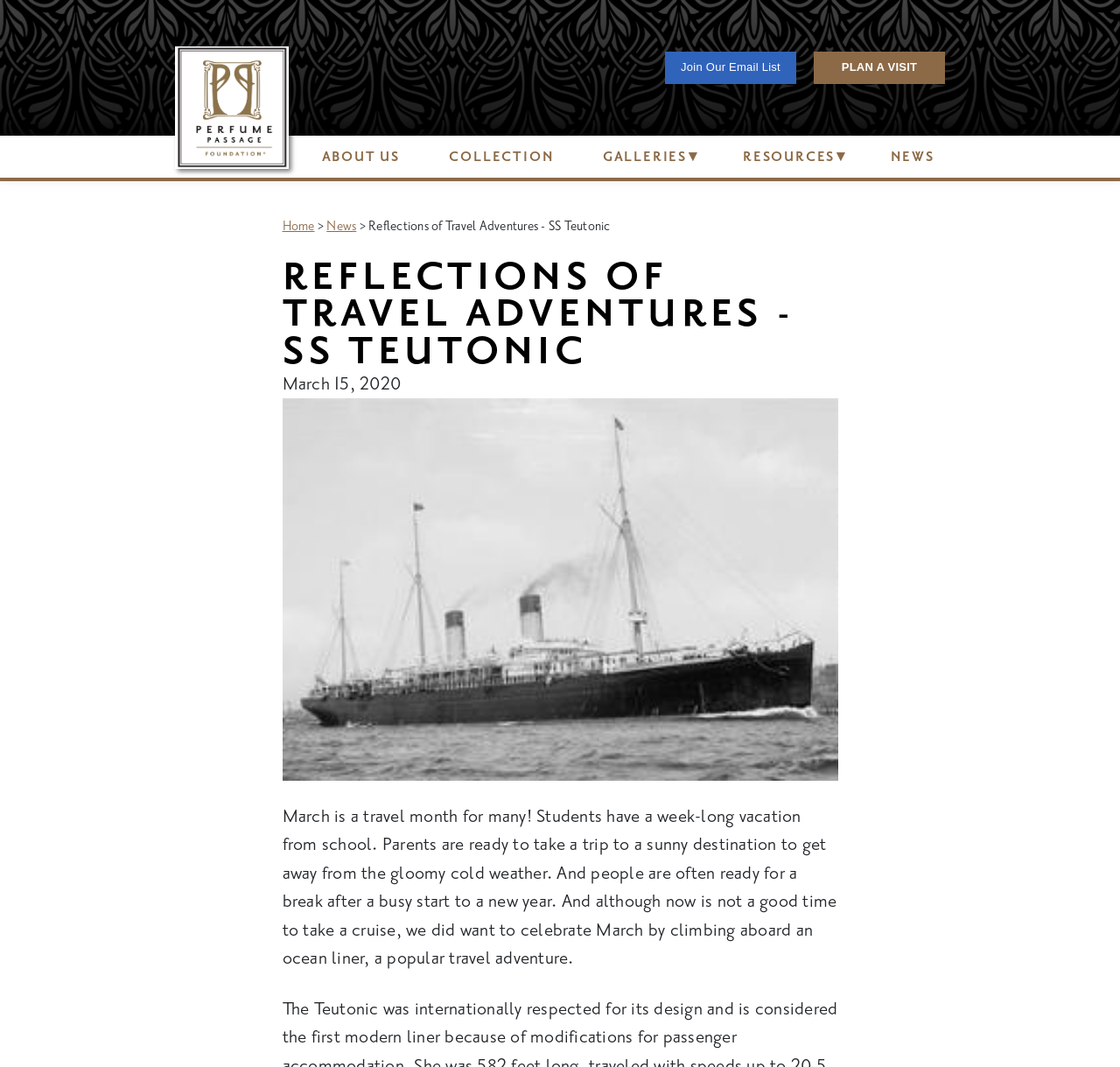Find the headline of the webpage and generate its text content.

REFLECTIONS OF TRAVEL ADVENTURES - SS TEUTONIC